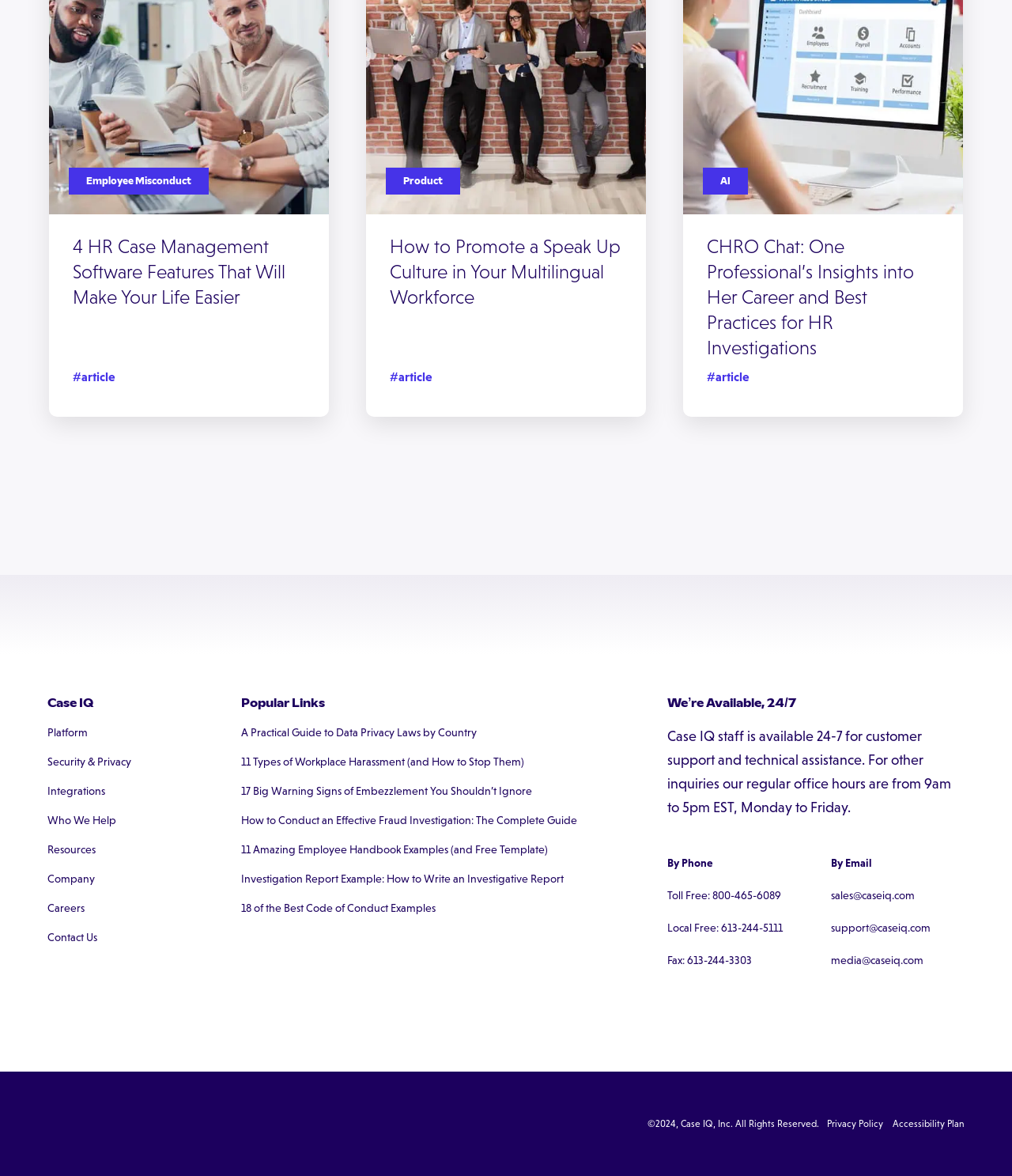What social media platforms does Case IQ have a presence on?
Please analyze the image and answer the question with as much detail as possible.

Case IQ has a presence on various social media platforms, including Facebook, Youtube, Linkedin, and Twitter, as evident from the links to these platforms at the bottom of the page.